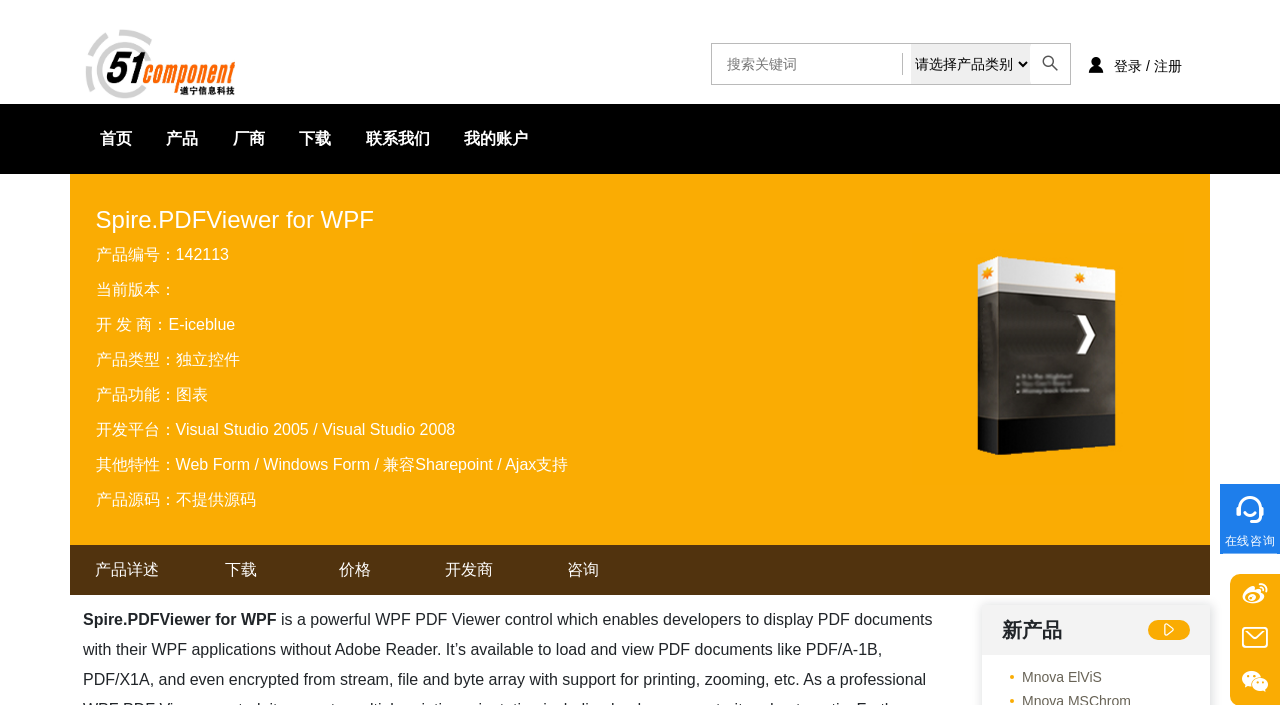What is the platform for developing the product?
Using the information from the image, answer the question thoroughly.

I looked at the static text elements on the webpage and found the element with ID 172 that says '开发平台：' (which means 'Development platform:' in English). The next static text element with ID 174 says 'Visual Studio 2005 / Visual Studio 2008', which is likely to be the development platform.